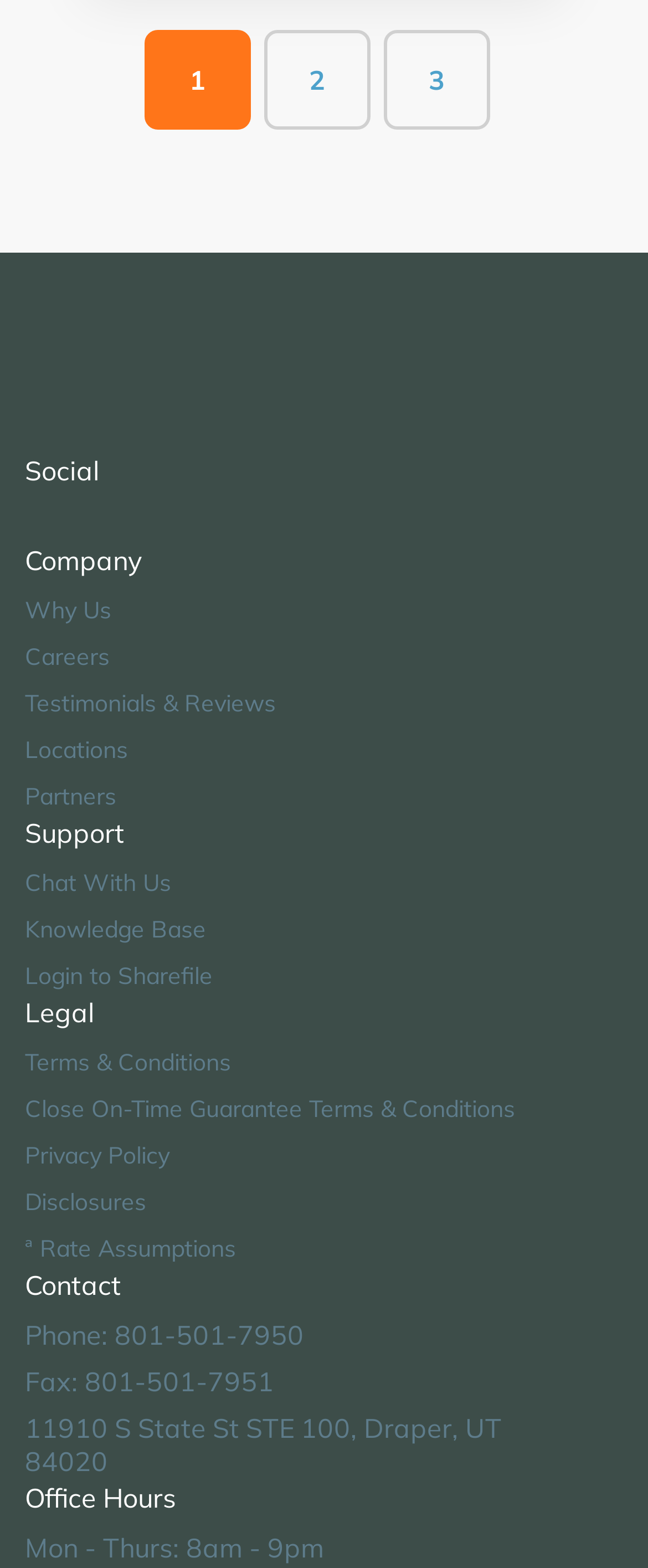What is the phone number?
Look at the image and provide a short answer using one word or a phrase.

801-501-7950